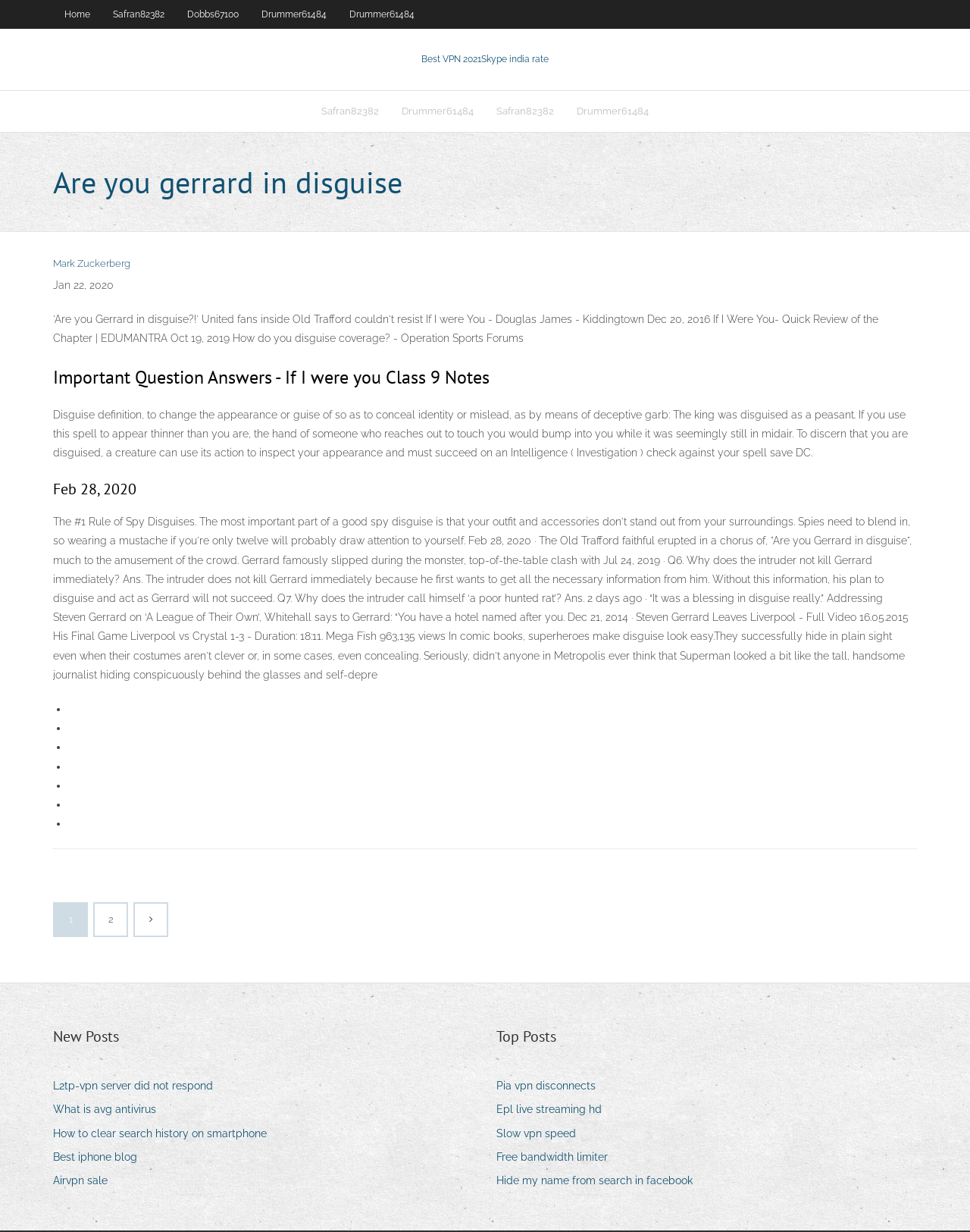Determine the bounding box coordinates for the area that should be clicked to carry out the following instruction: "Click on the 'Home' link".

[0.055, 0.0, 0.105, 0.023]